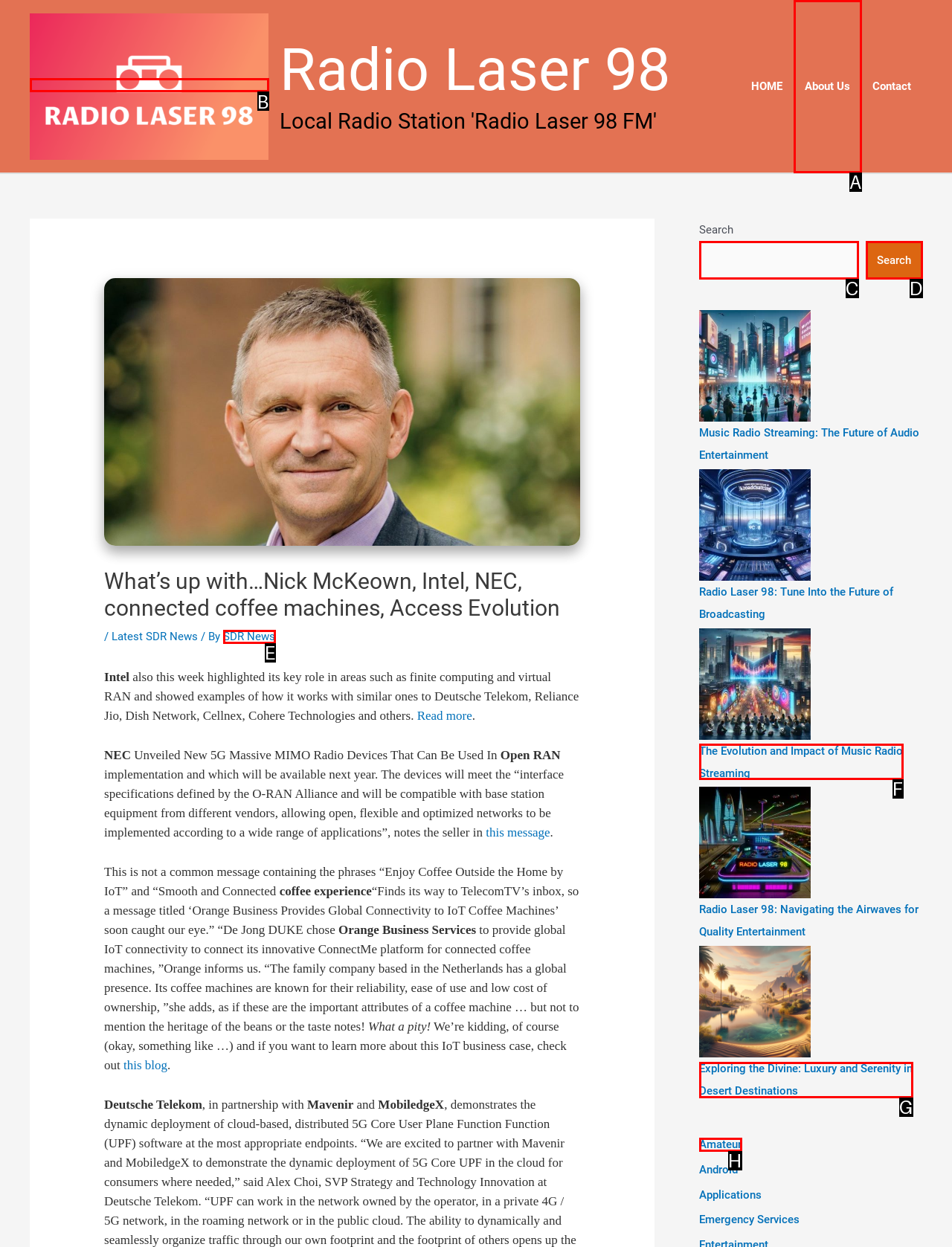Refer to the description: About Us and choose the option that best fits. Provide the letter of that option directly from the options.

A